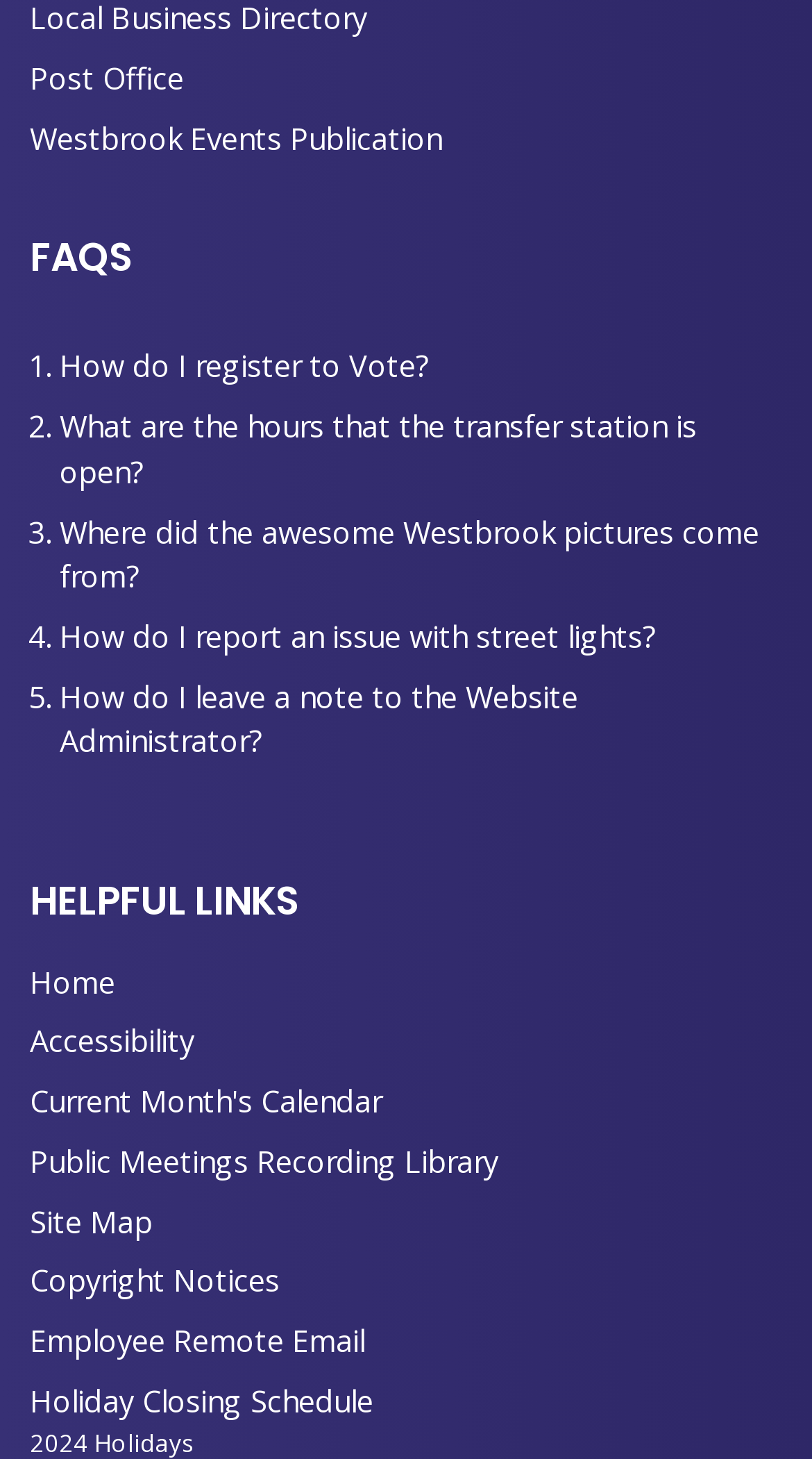Could you please study the image and provide a detailed answer to the question:
What is the first FAQ question?

I looked at the first link under the 'FAQS' region and found that the first FAQ question is 'How do I register to Vote?'.